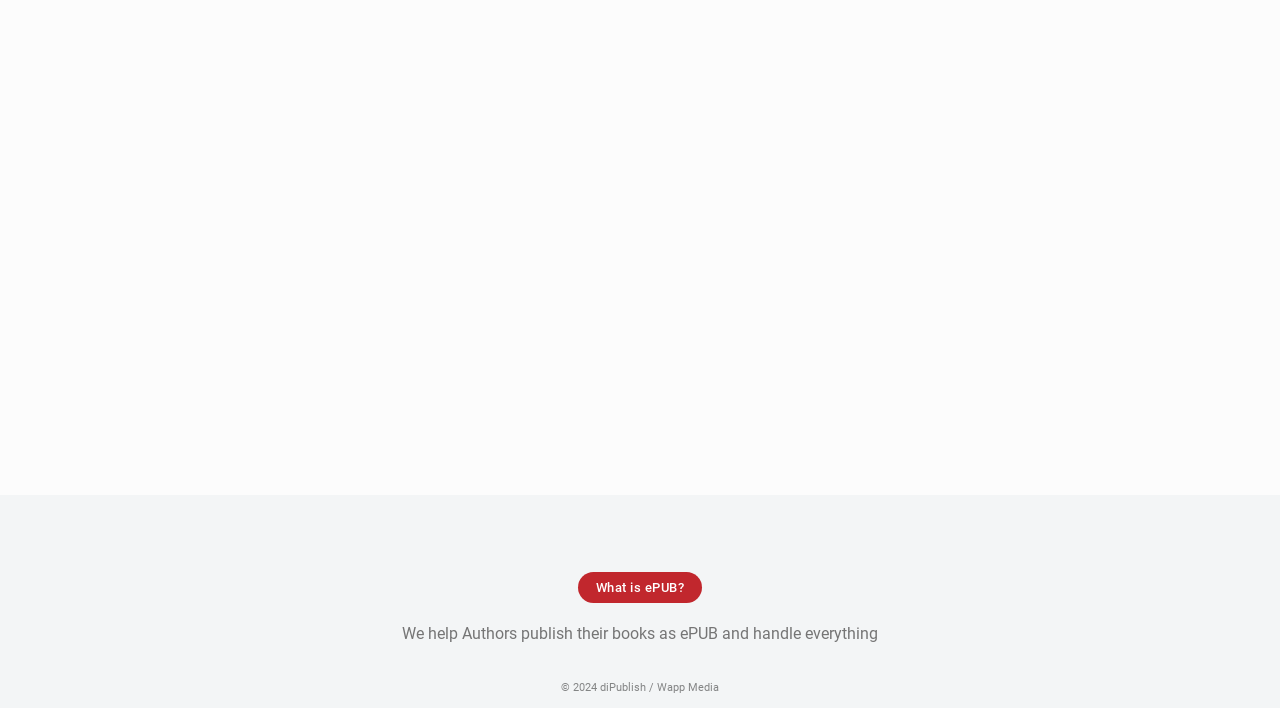Using the provided description Wapp Media, find the bounding box coordinates for the UI element. Provide the coordinates in (top-left x, top-left y, bottom-right x, bottom-right y) format, ensuring all values are between 0 and 1.

[0.513, 0.962, 0.562, 0.98]